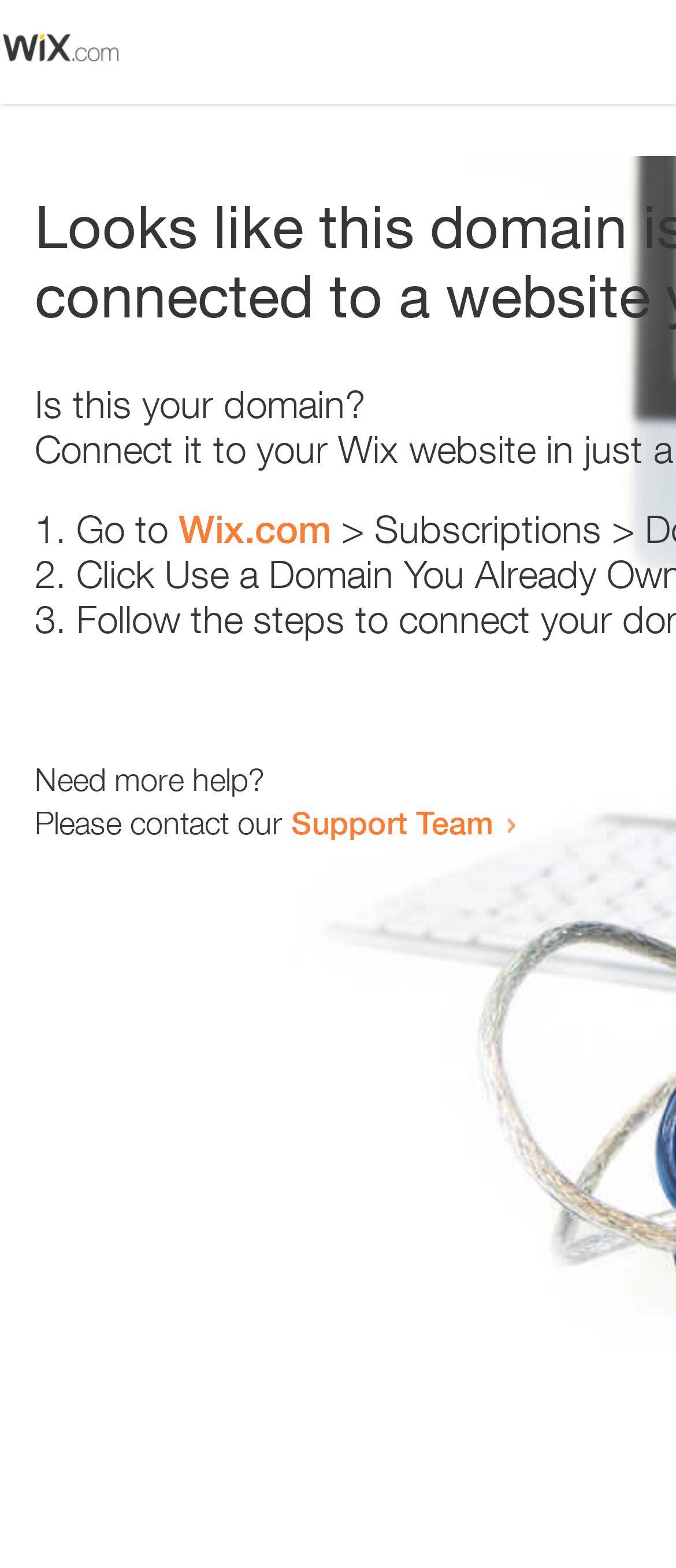Respond to the question below with a single word or phrase: What is the text below the third list item?

Need more help?